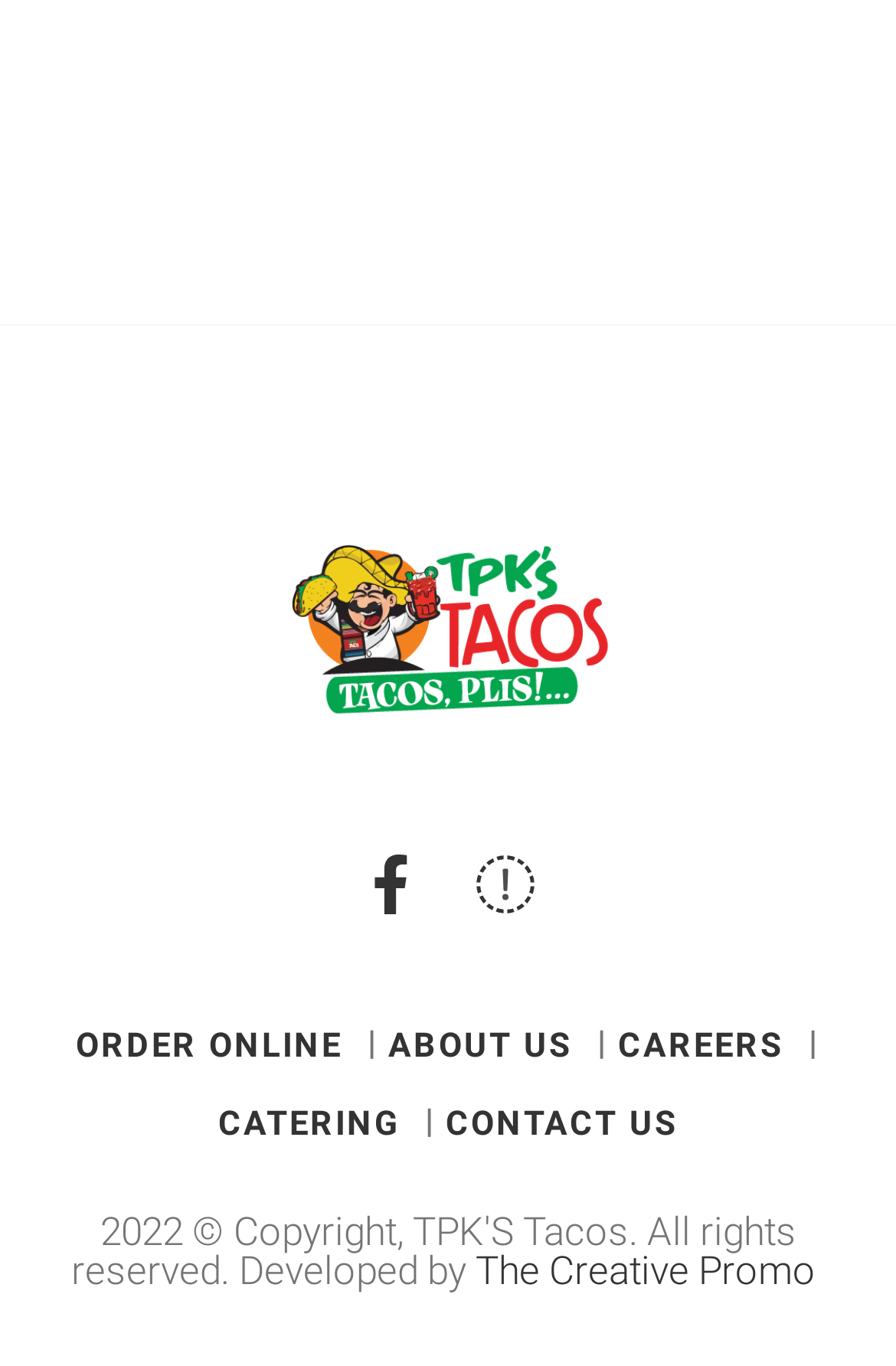Pinpoint the bounding box coordinates of the area that should be clicked to complete the following instruction: "learn about us". The coordinates must be given as four float numbers between 0 and 1, i.e., [left, top, right, bottom].

[0.433, 0.75, 0.638, 0.78]